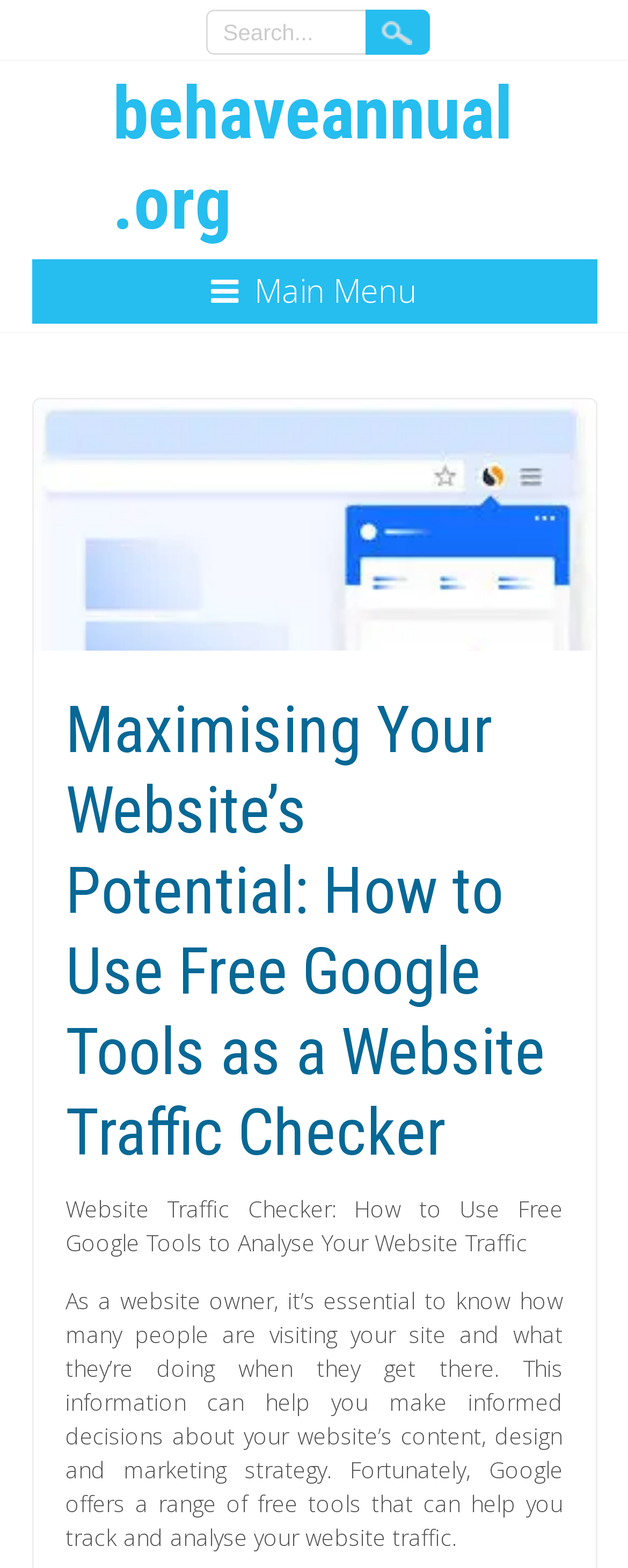Using the provided description name="s" placeholder="Search...", find the bounding box coordinates for the UI element. Provide the coordinates in (top-left x, top-left y, bottom-right x, bottom-right y) format, ensuring all values are between 0 and 1.

[0.327, 0.006, 0.583, 0.035]